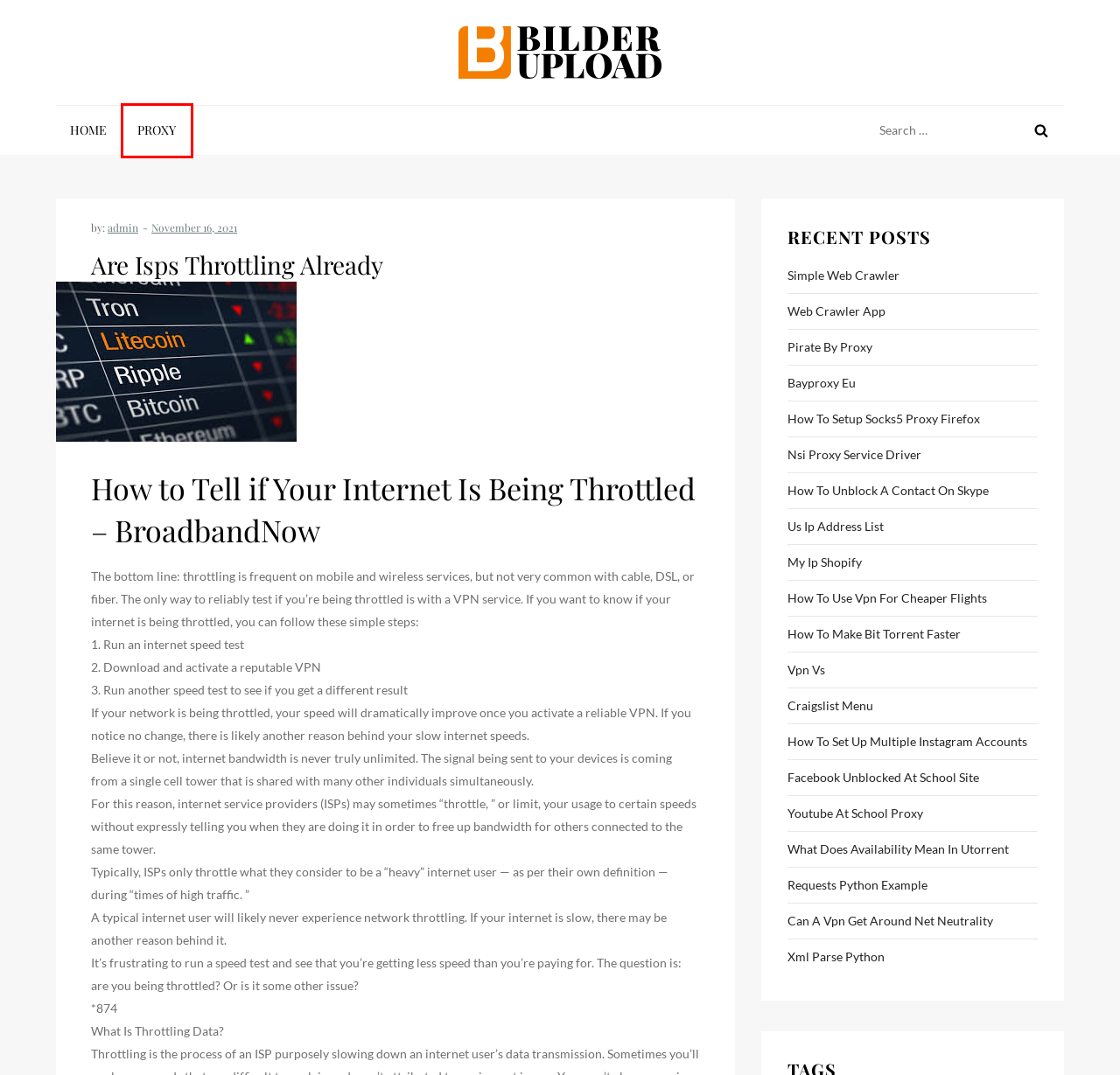Given a screenshot of a webpage with a red bounding box highlighting a UI element, choose the description that best corresponds to the new webpage after clicking the element within the red bounding box. Here are your options:
A. Pirate By Proxy - BilderUpload
B. Craigslist Menu - BilderUpload
C. Xml Parse Python - BilderUpload
D. Bayproxy Eu - BilderUpload
E. What Does Availability Mean In Utorrent - BilderUpload
F. Proxy Archives - Bilder Upload
G. How To Use Vpn For Cheaper Flights - BilderUpload
H. Vpn Vs - BilderUpload

F